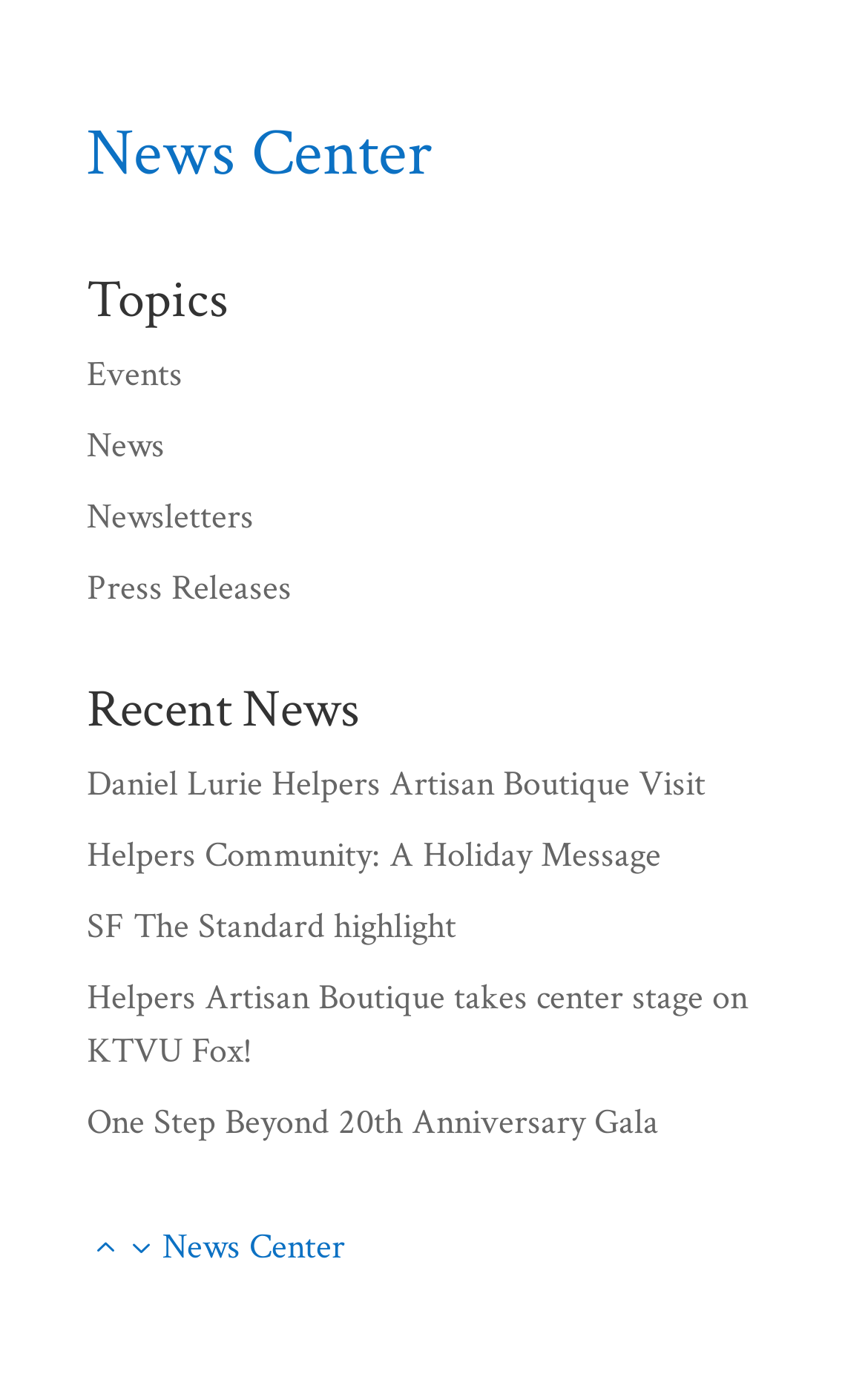Determine the bounding box coordinates for the region that must be clicked to execute the following instruction: "visit 23News Center".

[0.1, 0.89, 0.397, 0.924]